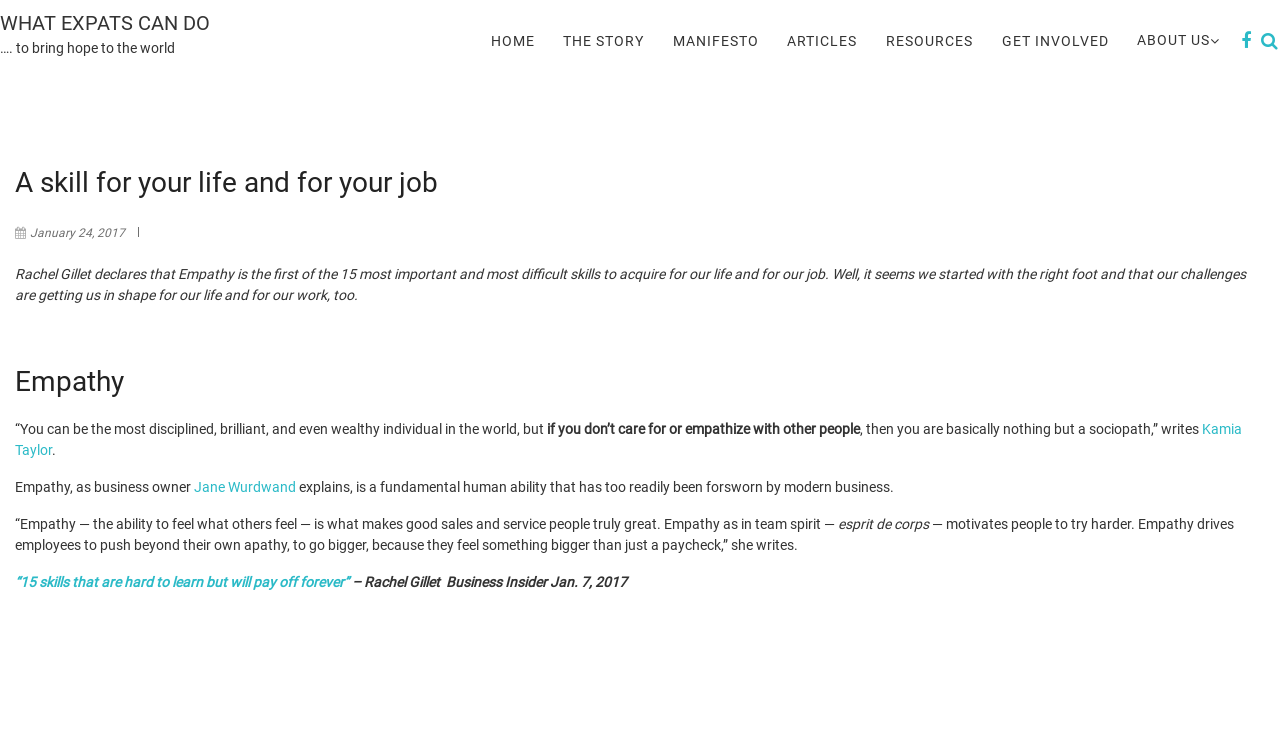Please give a concise answer to this question using a single word or phrase: 
What is the name of the business owner who explains Empathy as a fundamental human ability?

Jane Wurdwand